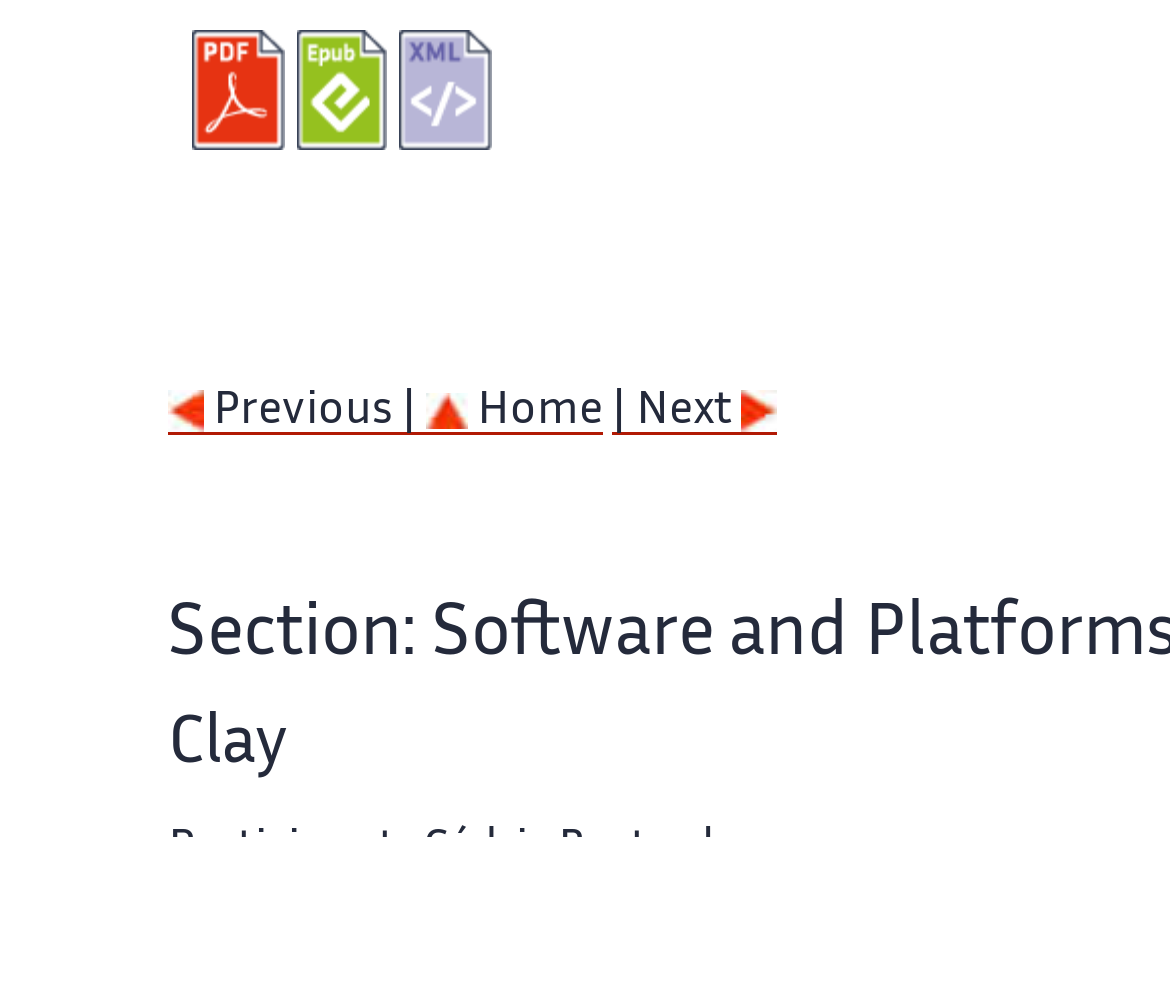Provide the bounding box coordinates of the HTML element this sentence describes: "Home". The bounding box coordinates consist of four float numbers between 0 and 1, i.e., [left, top, right, bottom].

[0.364, 0.396, 0.515, 0.438]